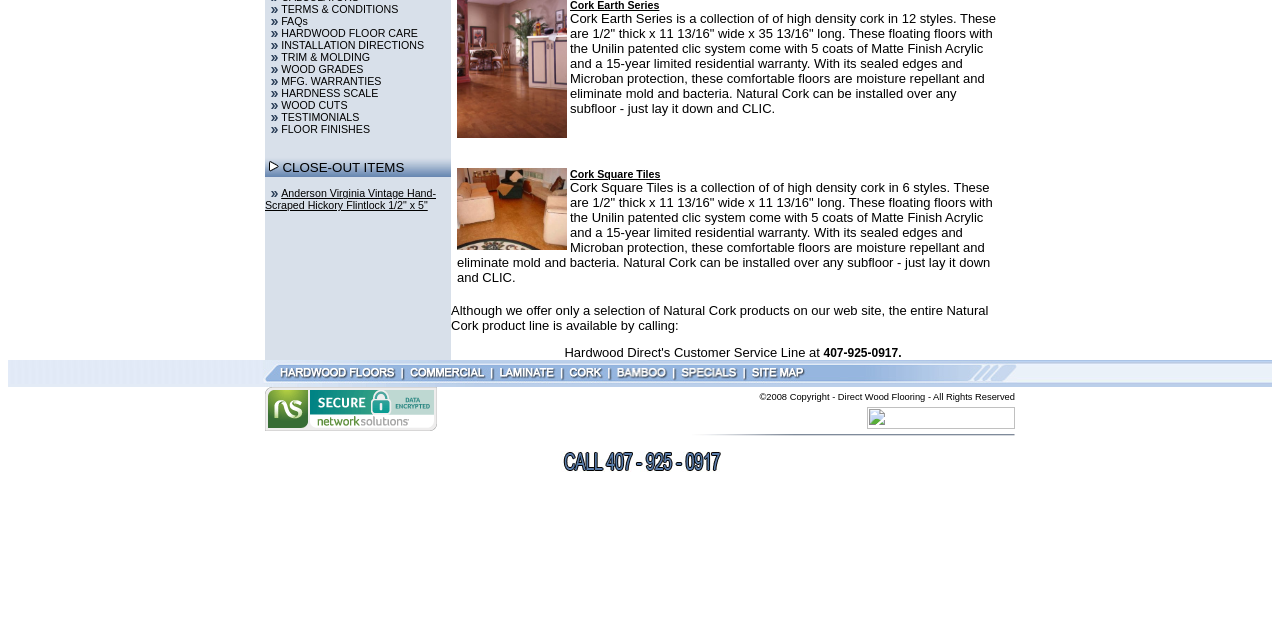Extract the bounding box coordinates for the UI element described by the text: "TESTIMONIALS". The coordinates should be in the form of [left, top, right, bottom] with values between 0 and 1.

[0.22, 0.173, 0.281, 0.192]